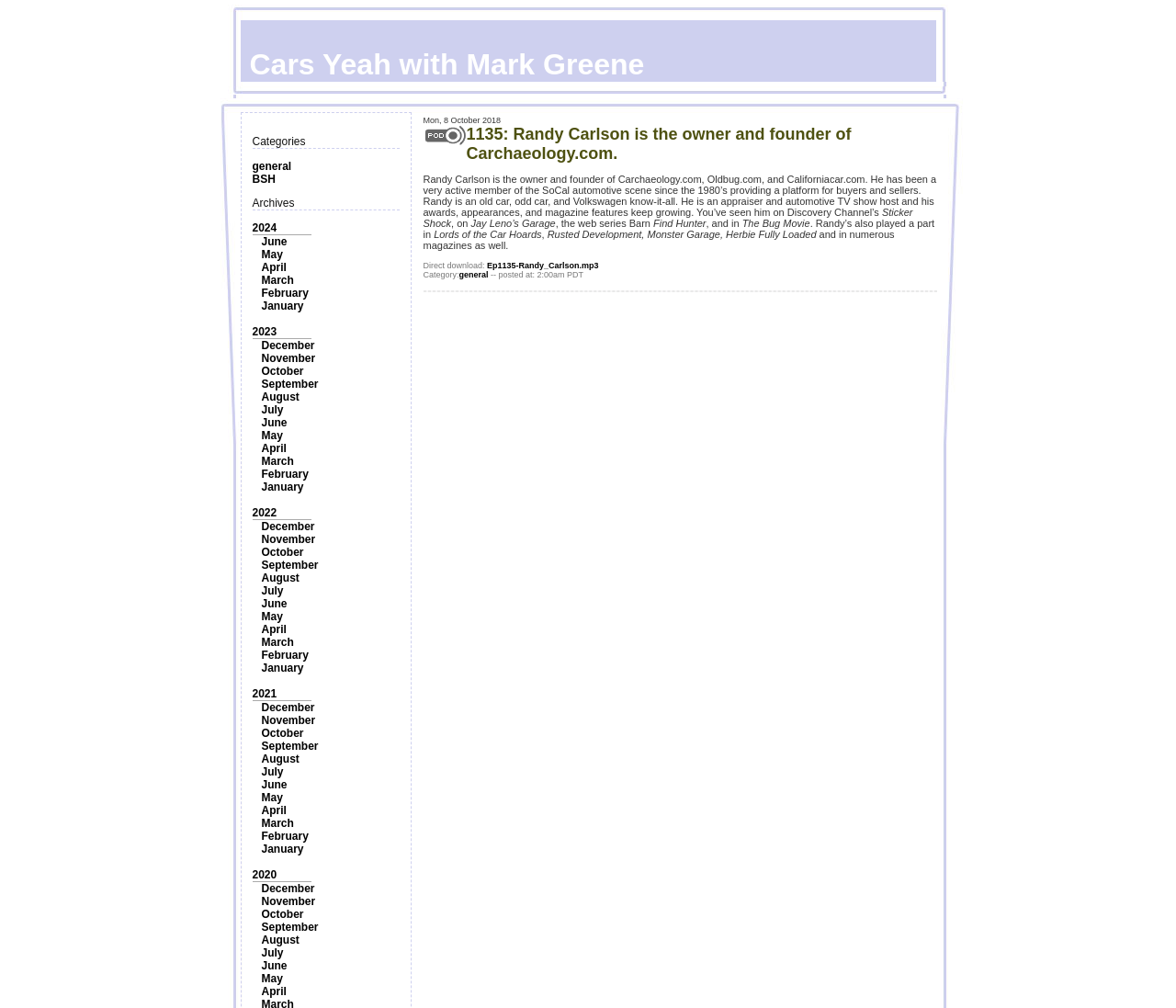Pinpoint the bounding box coordinates of the element that must be clicked to accomplish the following instruction: "Click on the 'general' category". The coordinates should be in the format of four float numbers between 0 and 1, i.e., [left, top, right, bottom].

[0.214, 0.159, 0.248, 0.171]